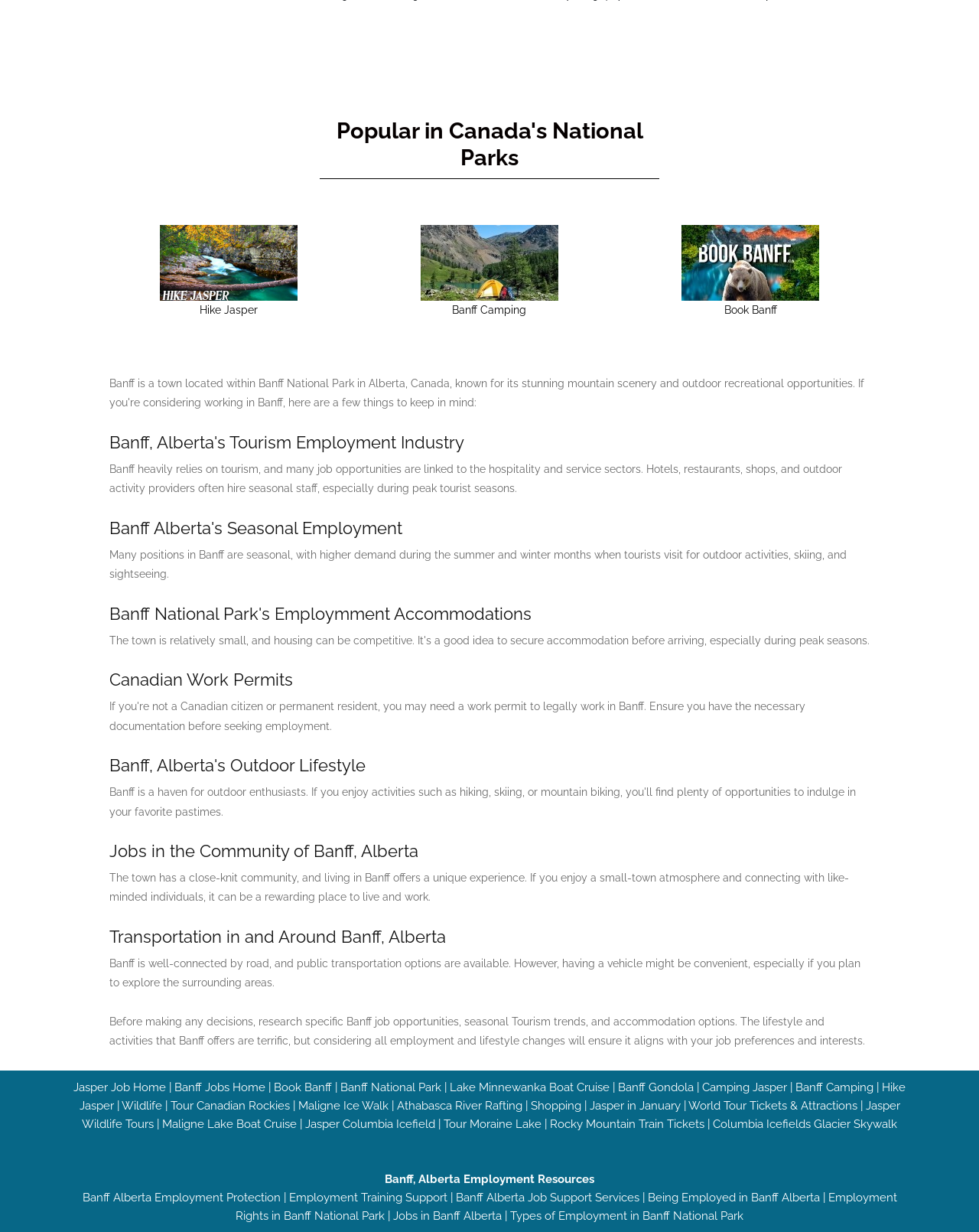Using the description: "Wildlife", determine the UI element's bounding box coordinates. Ensure the coordinates are in the format of four float numbers between 0 and 1, i.e., [left, top, right, bottom].

[0.124, 0.892, 0.165, 0.903]